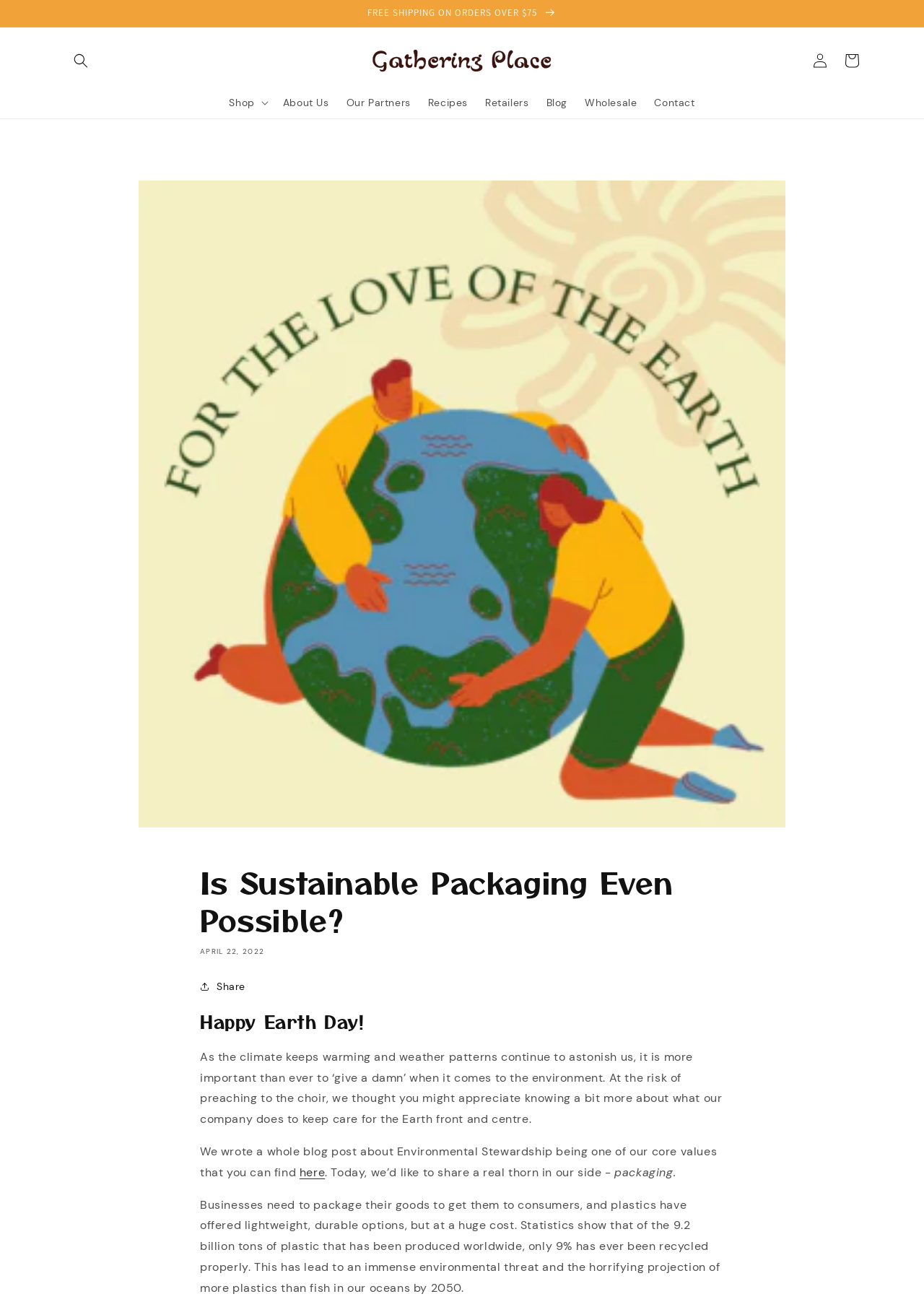Articulate a complete and detailed caption of the webpage elements.

The webpage is about Gathering Place Trading, an online store that emphasizes environmental sustainability. At the top of the page, there is an announcement section with a link to "FREE SHIPPING ON ORDERS OVER $75" and a search button. Below this section, there is a logo of Gathering Place Trading, which is an image, accompanied by a link to the website's homepage.

The main navigation menu is located below the logo, with links to "About Us", "Our Partners", "Recipes", "Retailers", "Blog", "Wholesale", and "Contact". On the right side of the navigation menu, there are links to "Log in" and "Cart".

The main content of the page is an article titled "Is Sustainable Packaging Even Possible?" with a heading that matches the title. The article is dated "APRIL 22, 2022" and has a share button below the title. The article starts with a greeting for Earth Day and discusses the importance of environmental sustainability. It then introduces the company's efforts to prioritize the environment and mentions a blog post about environmental stewardship.

The article continues to discuss the issue of packaging, highlighting the environmental threat posed by plastics and the need for sustainable solutions. The text is divided into paragraphs, with a link to "here" in the middle of the article, which likely directs to the blog post mentioned earlier.

There is an image on the page, but it is not explicitly described in the accessibility tree. However, based on the coordinates, it appears to be a large image that spans most of the page's width, located below the navigation menu and above the article's content.